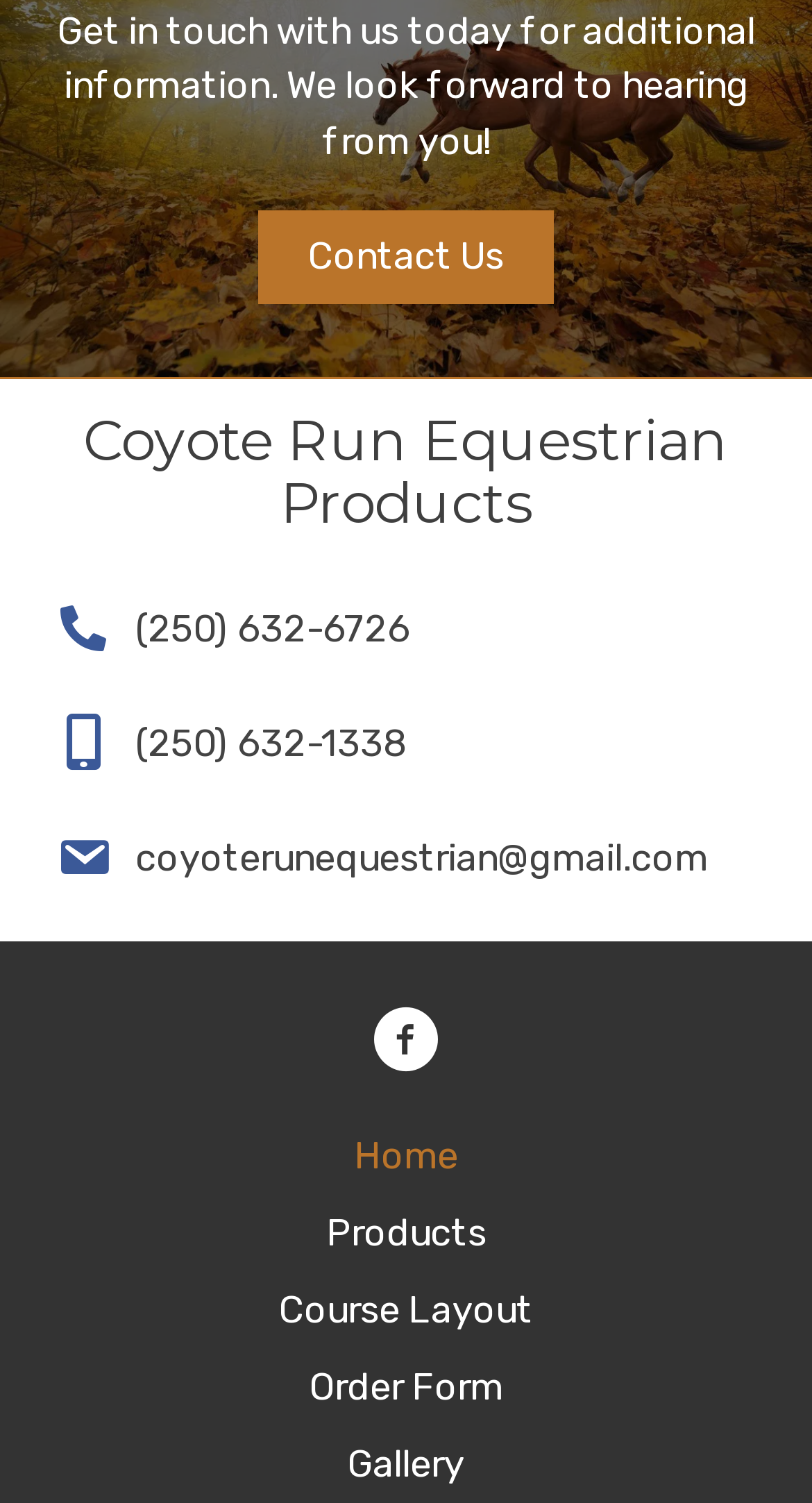Identify the bounding box coordinates for the region of the element that should be clicked to carry out the instruction: "Call (250) 632-6726". The bounding box coordinates should be four float numbers between 0 and 1, i.e., [left, top, right, bottom].

[0.167, 0.403, 0.505, 0.433]